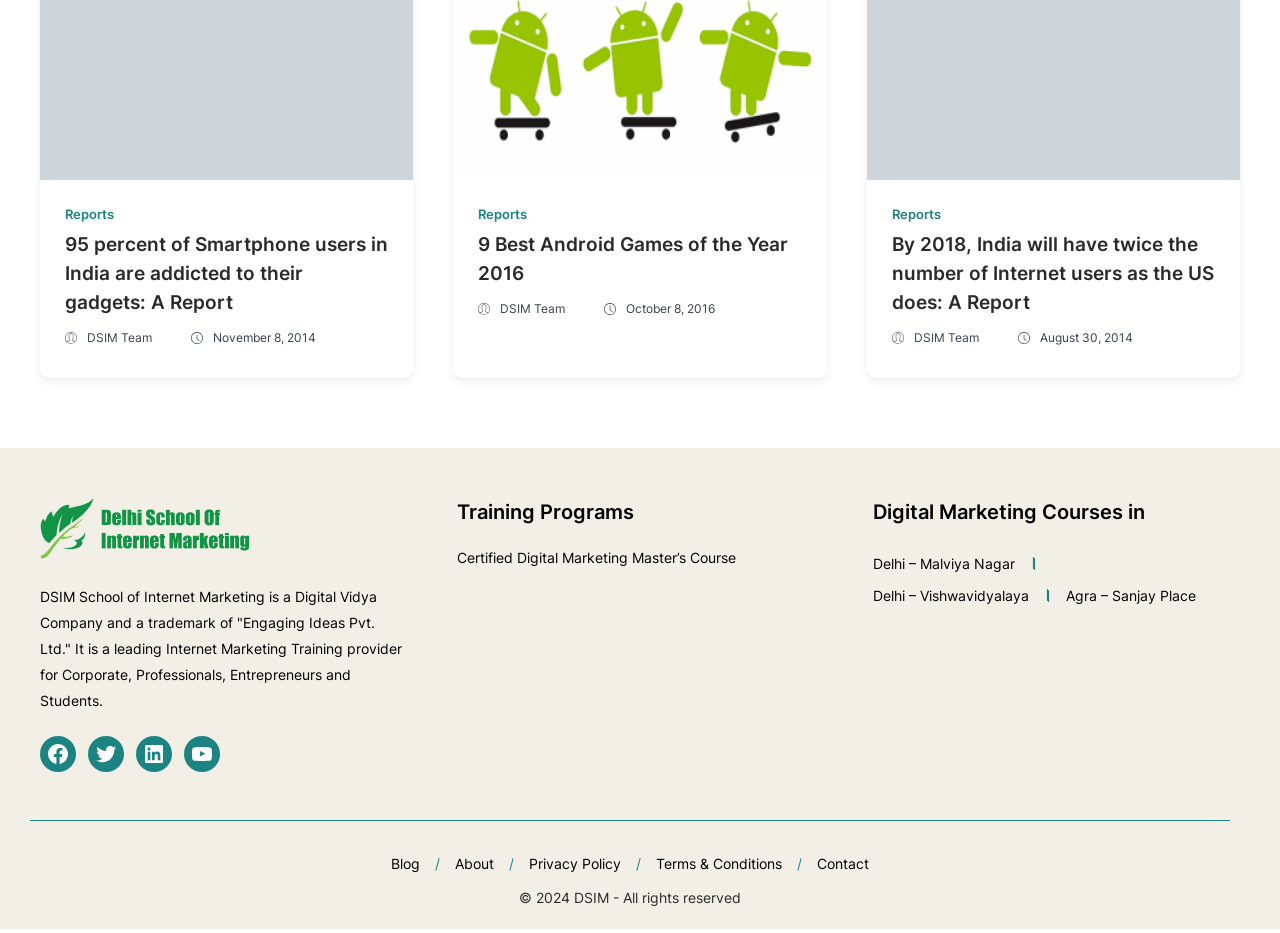Highlight the bounding box coordinates of the region I should click on to meet the following instruction: "Click on the 'Reports' link".

[0.051, 0.222, 0.089, 0.238]